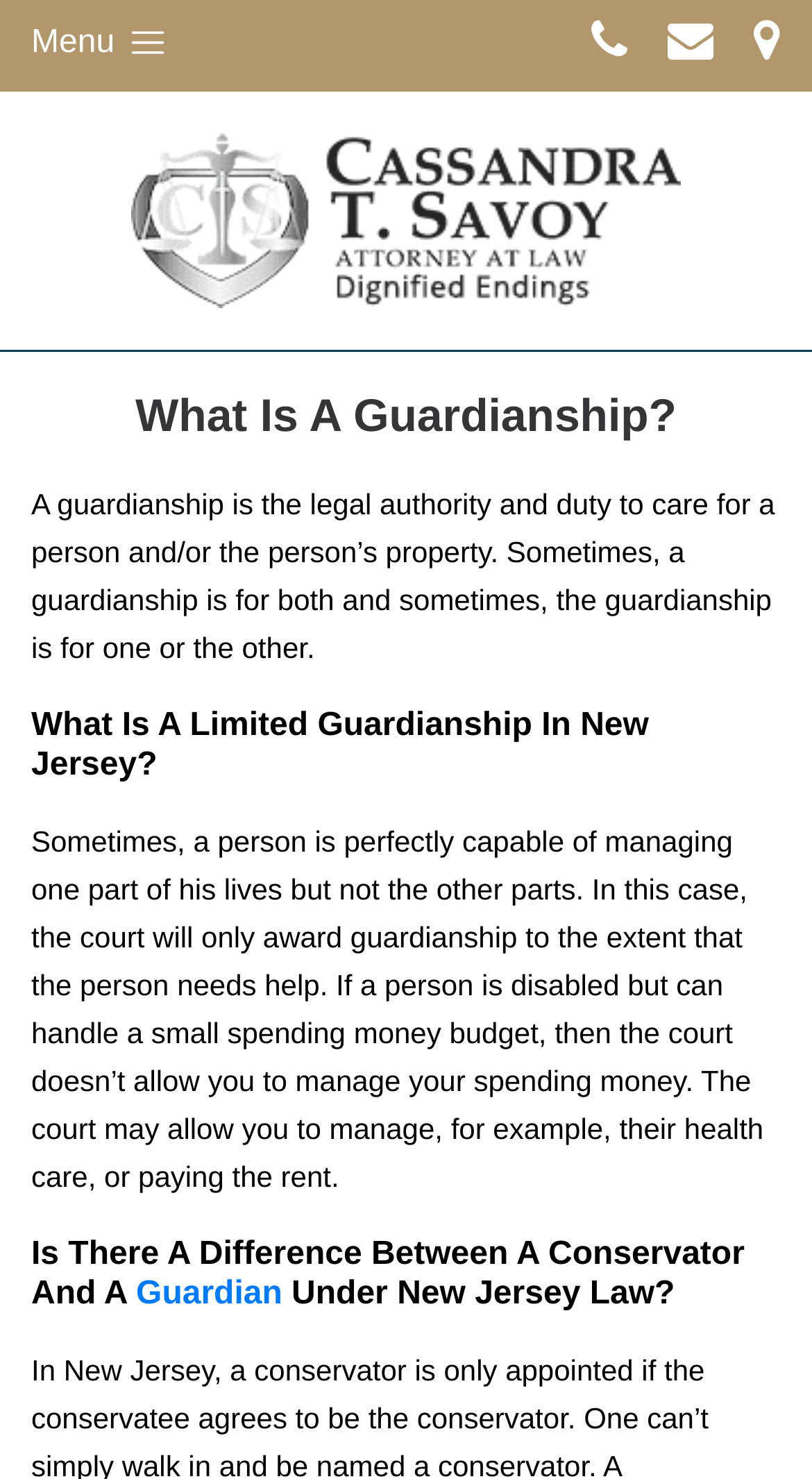Bounding box coordinates are given in the format (top-left x, top-left y, bottom-right x, bottom-right y). All values should be floating point numbers between 0 and 1. Provide the bounding box coordinate for the UI element described as: Menu

[0.038, 0.011, 0.214, 0.048]